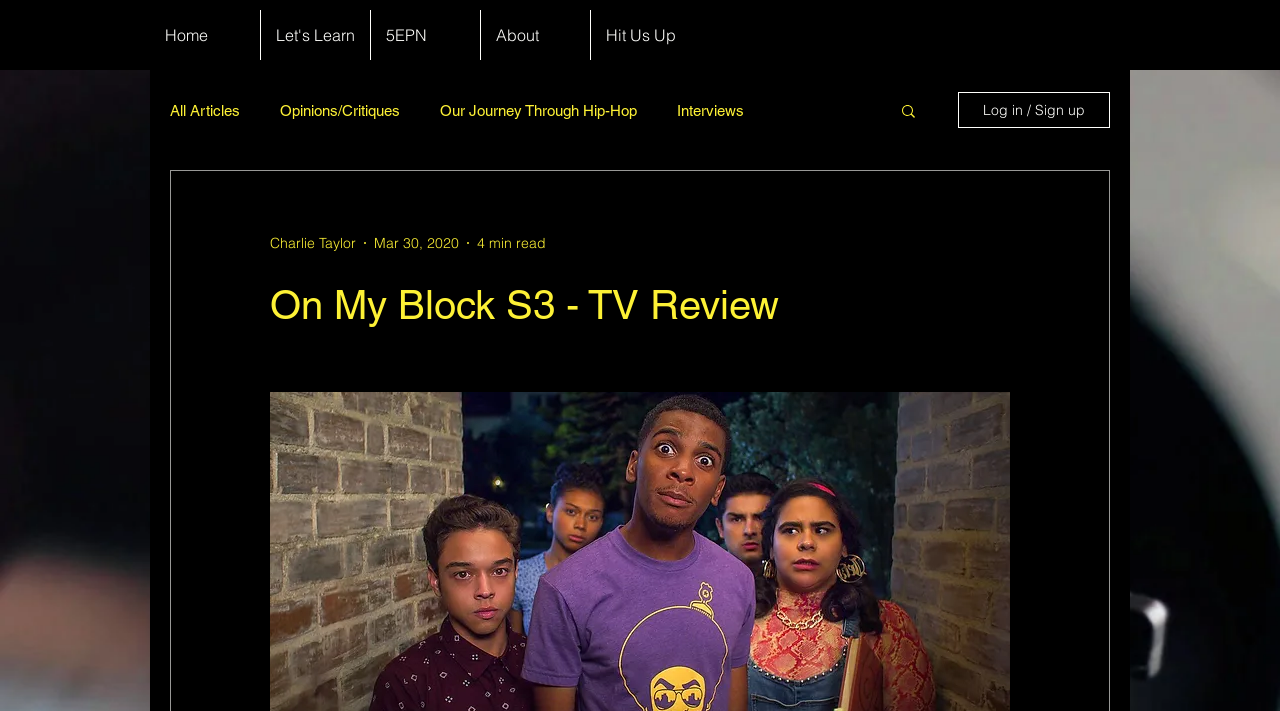Highlight the bounding box coordinates of the region I should click on to meet the following instruction: "go to home page".

[0.117, 0.014, 0.203, 0.084]